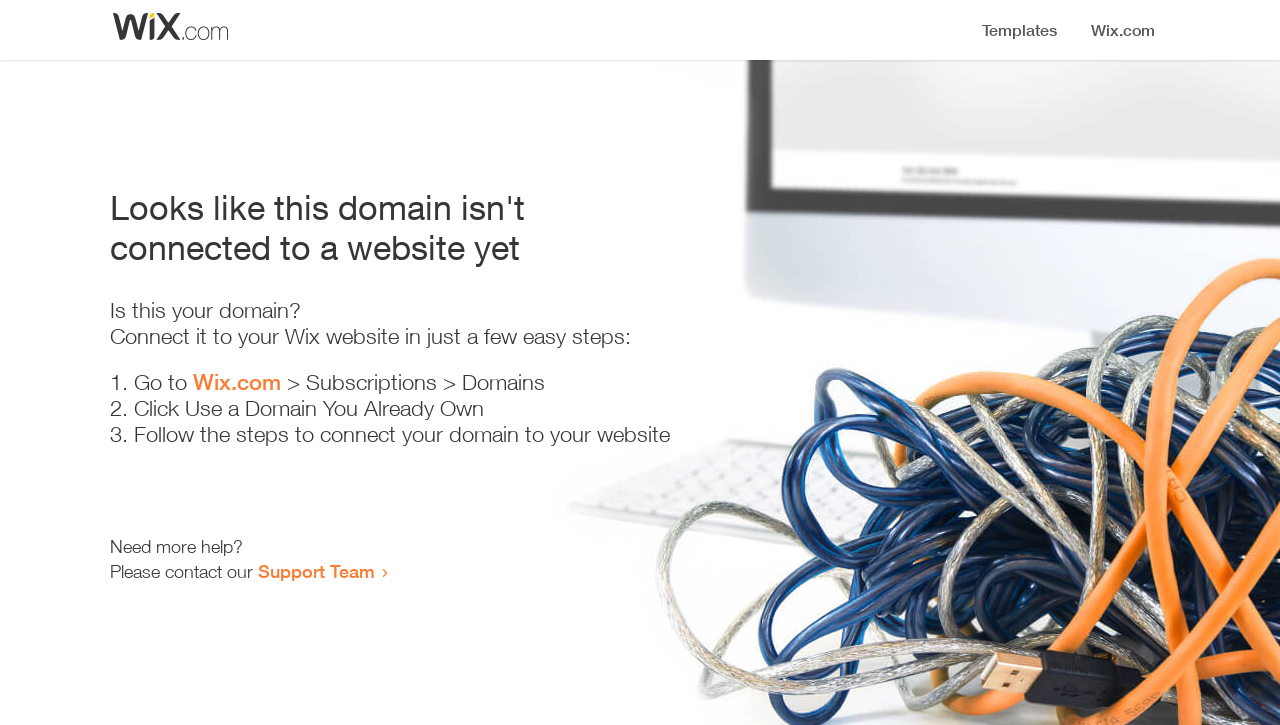Based on the description "Wix.com", find the bounding box of the specified UI element.

[0.151, 0.509, 0.22, 0.545]